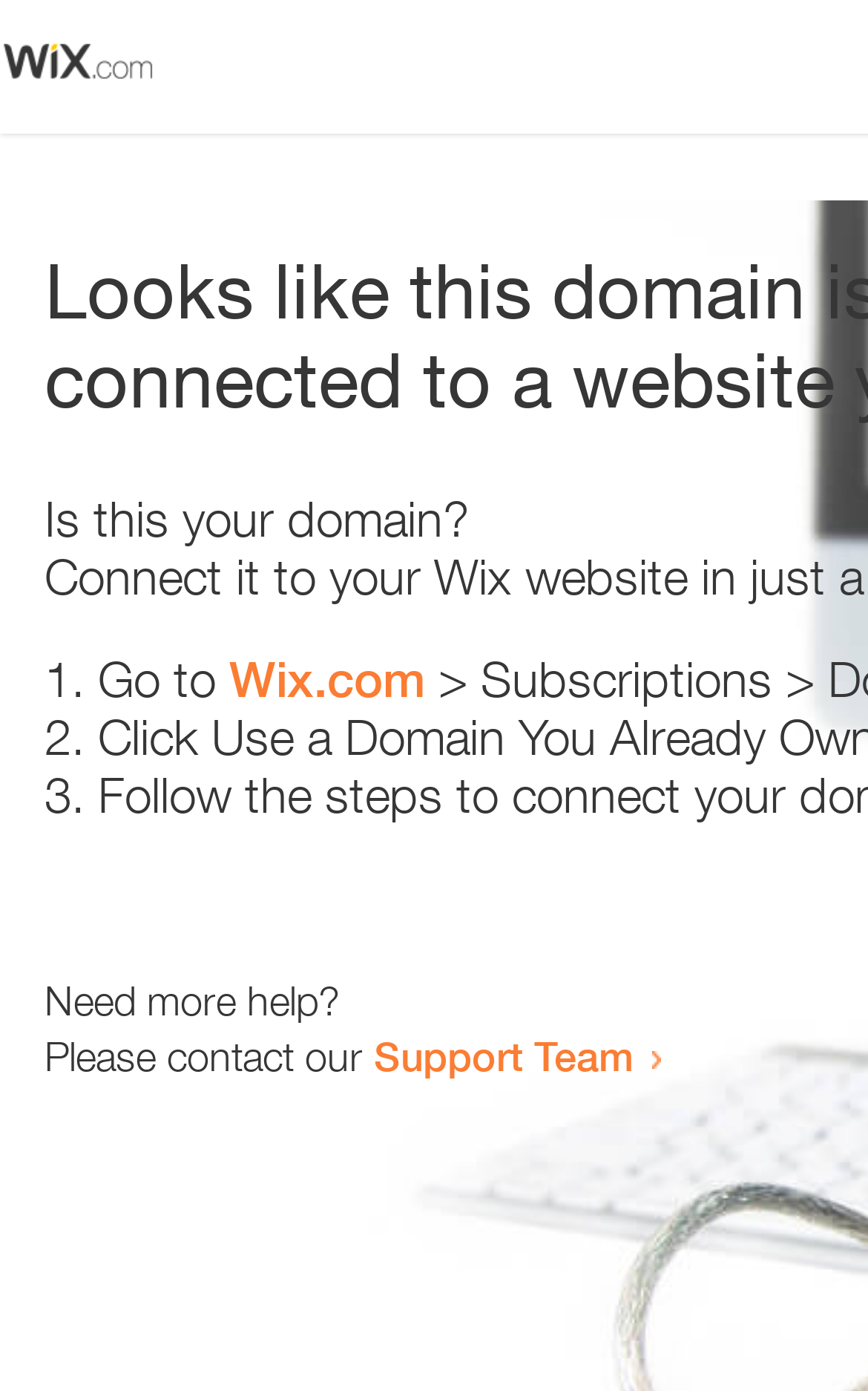Please locate and generate the primary heading on this webpage.

Looks like this domain isn't
connected to a website yet